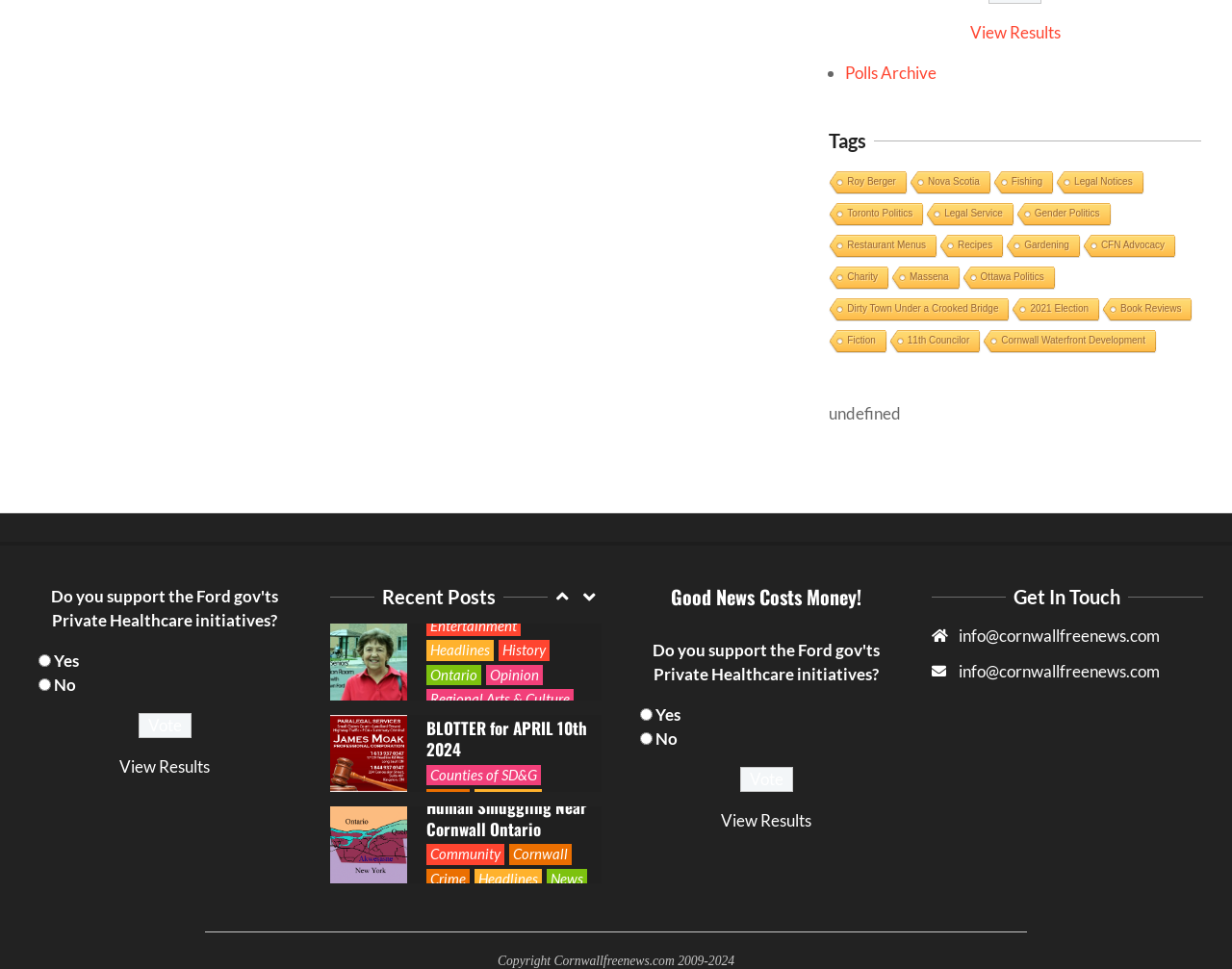Please specify the bounding box coordinates for the clickable region that will help you carry out the instruction: "Read the 'Recent Posts' section".

[0.268, 0.603, 0.445, 0.629]